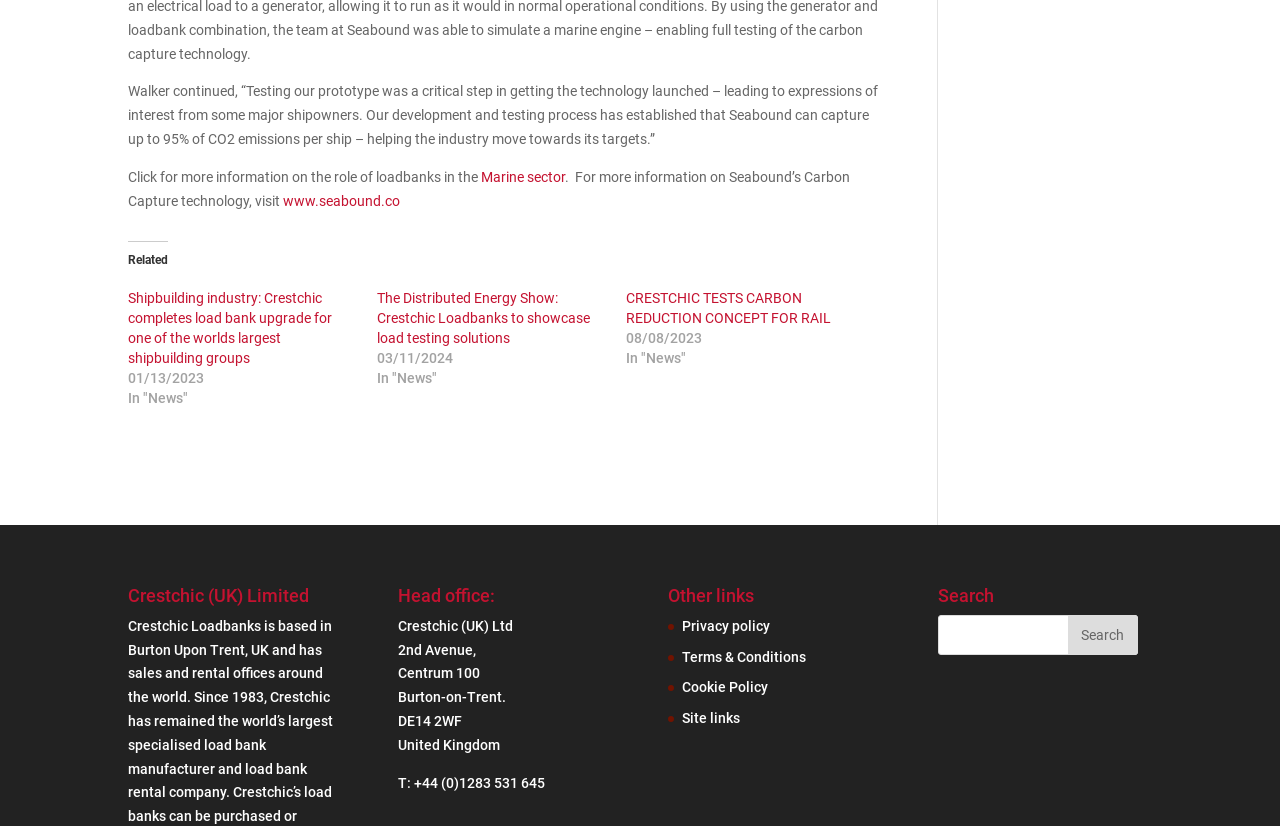What is the address of Crestchic (UK) Ltd?
Based on the screenshot, answer the question with a single word or phrase.

2nd Avenue, Centrum 100, Burton-on-Trent. DE14 2WF